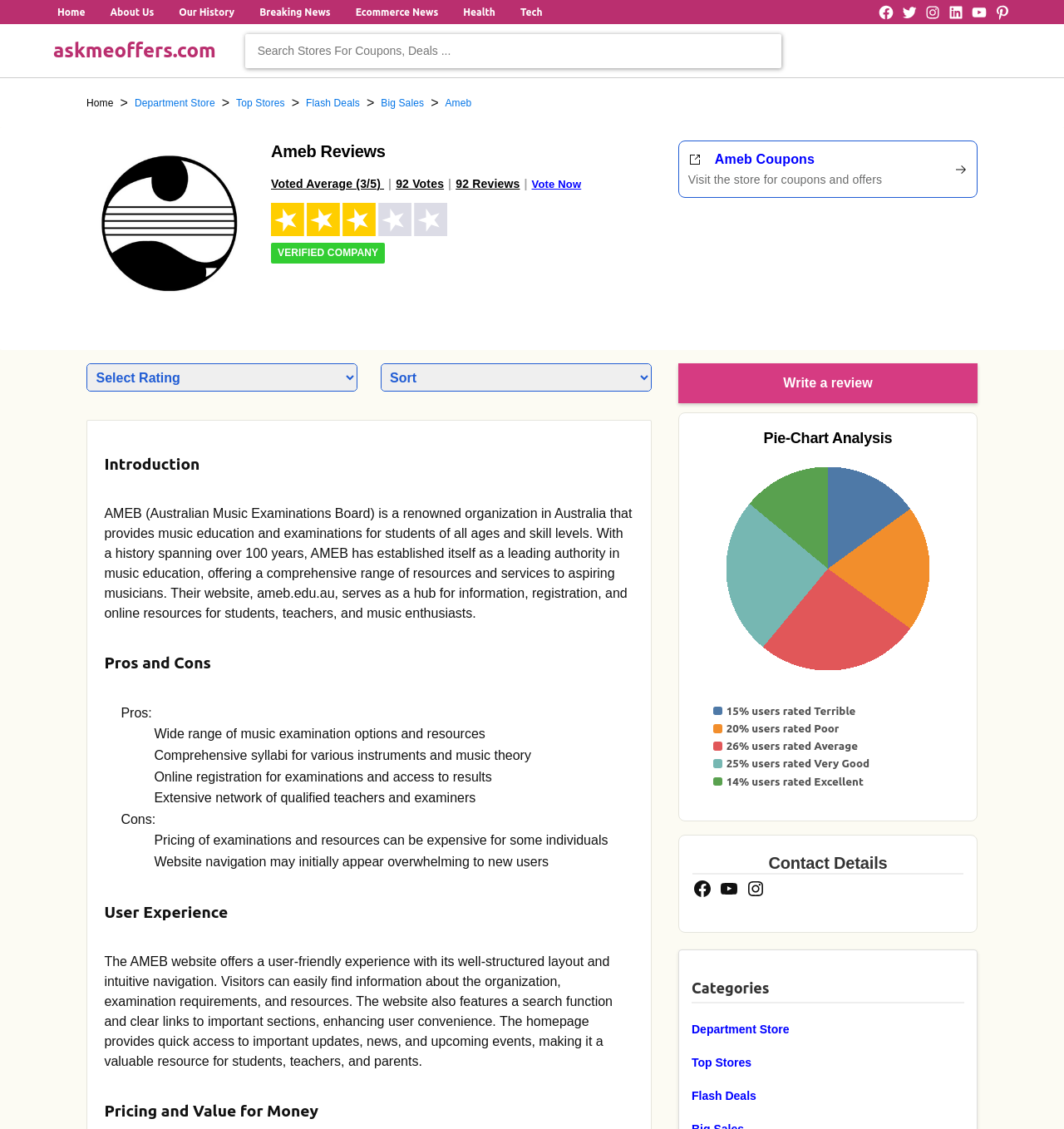Give a detailed account of the webpage.

The webpage is a review page for ameb.edu.au, a website that provides music education and examinations. At the top of the page, there is a navigation menu with links to "Home", "About Us", "Our History", and other categories. Below the navigation menu, there is a search bar where users can search for coupons and deals.

The main content of the page is divided into several sections. The first section displays the overall rating of ameb.edu.au, which is 3 out of 5, based on 92 votes and 92 reviews. There is also a "Vote Now" button and a "TrustScore" badge with a rating of 3 out of 5.

The next section provides an introduction to ameb.edu.au, describing its history and services. This is followed by a "Pros and Cons" section, which lists the advantages and disadvantages of using ameb.edu.au. The pros include a wide range of music examination options and resources, comprehensive syllabi, online registration, and an extensive network of qualified teachers and examiners. The cons include the pricing of examinations and resources, which can be expensive for some individuals, and the website navigation, which may initially appear overwhelming to new users.

The "User Experience" section describes the website's layout and navigation, stating that it is user-friendly and easy to find information. The "Pricing and Value for Money" section is followed by a "Pie-Chart Analysis" section, which displays a pie chart representing the distribution of user reviews. The chart shows that 15% of users rated ameb.edu.au as "Terrible", 20% as "Poor", 26% as "Average", 25% as "Very Good", and 14% as "Excellent".

The page also includes a "Contact Details" section with links to ameb.edu.au's social media profiles, such as Facebook, YouTube, and Instagram. Finally, there is a "Categories" section with links to related categories, such as "Department Store", "Top Stores", and "Flash Deals".